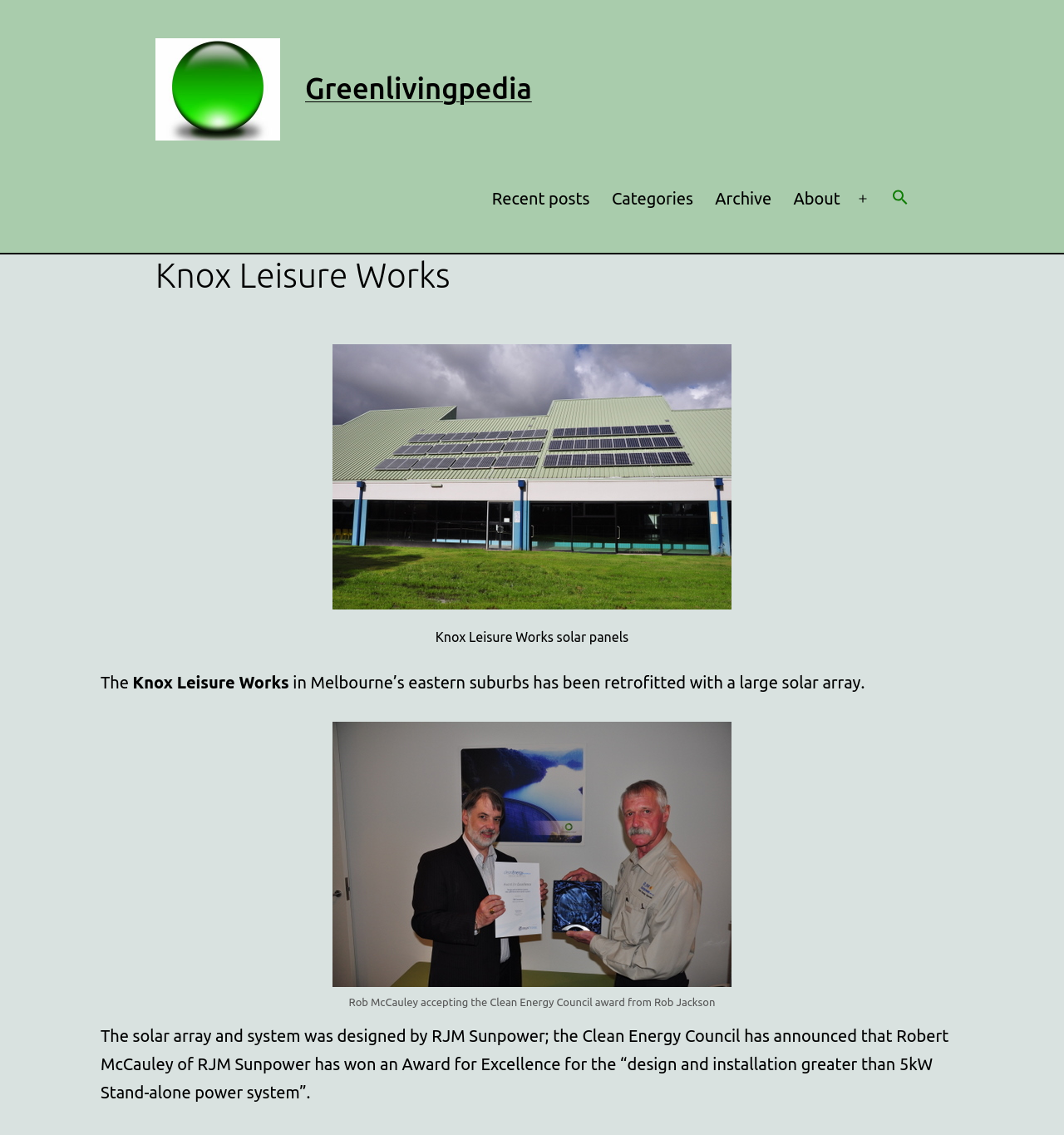Locate the bounding box coordinates of the UI element described by: "Tapan J. Ray". Provide the coordinates as four float numbers between 0 and 1, formatted as [left, top, right, bottom].

None